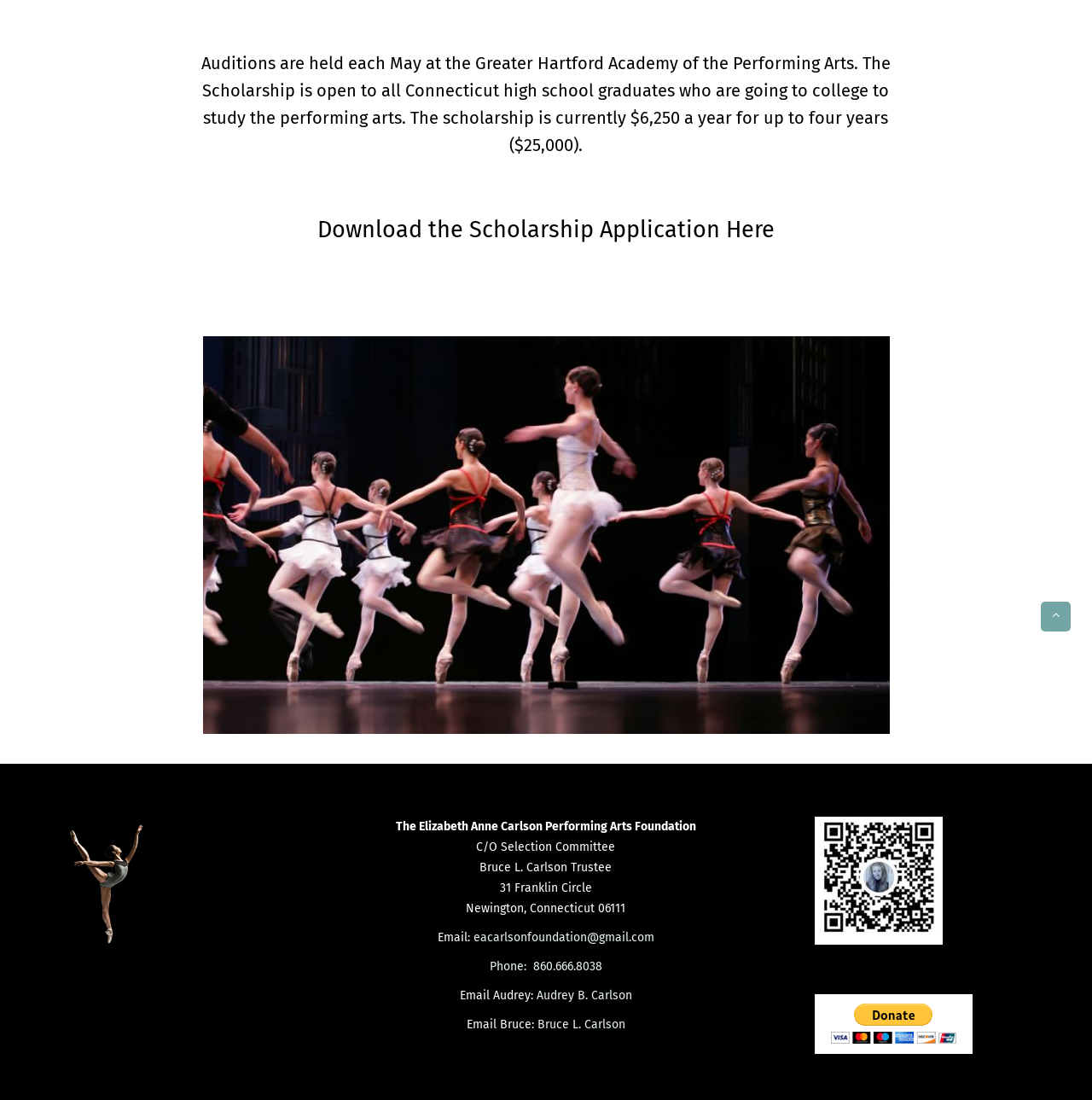Find the bounding box coordinates for the HTML element specified by: "alt="E.A.C. Foundation"".

[0.043, 0.797, 0.16, 0.81]